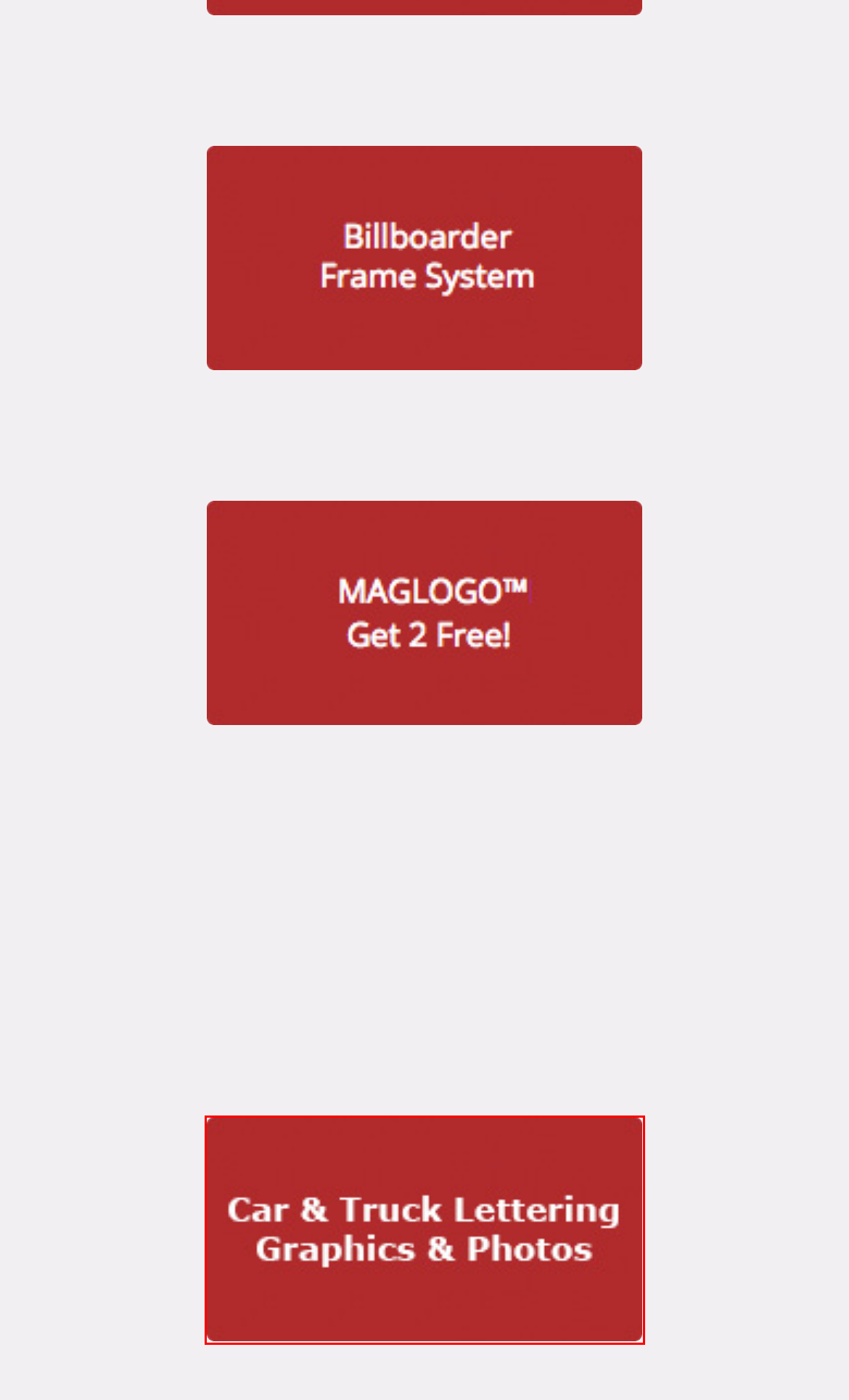Observe the screenshot of a webpage with a red bounding box around an element. Identify the webpage description that best fits the new page after the element inside the bounding box is clicked. The candidates are:
A. See-thru signs for glass - Masterpiece Banner
B. Homepage - Masterpiece Banner
C. Billboarder Framing System - Masterpiece Banner
D. Vinyl Lettering - Masterpiece Banner
E. Maglogos - Masterpiece Banner
F. Decals - Masterpiece Banner
G. Coroplast Signs - Masterpiece Banner
H. Banners - Masterpiece Banner

D